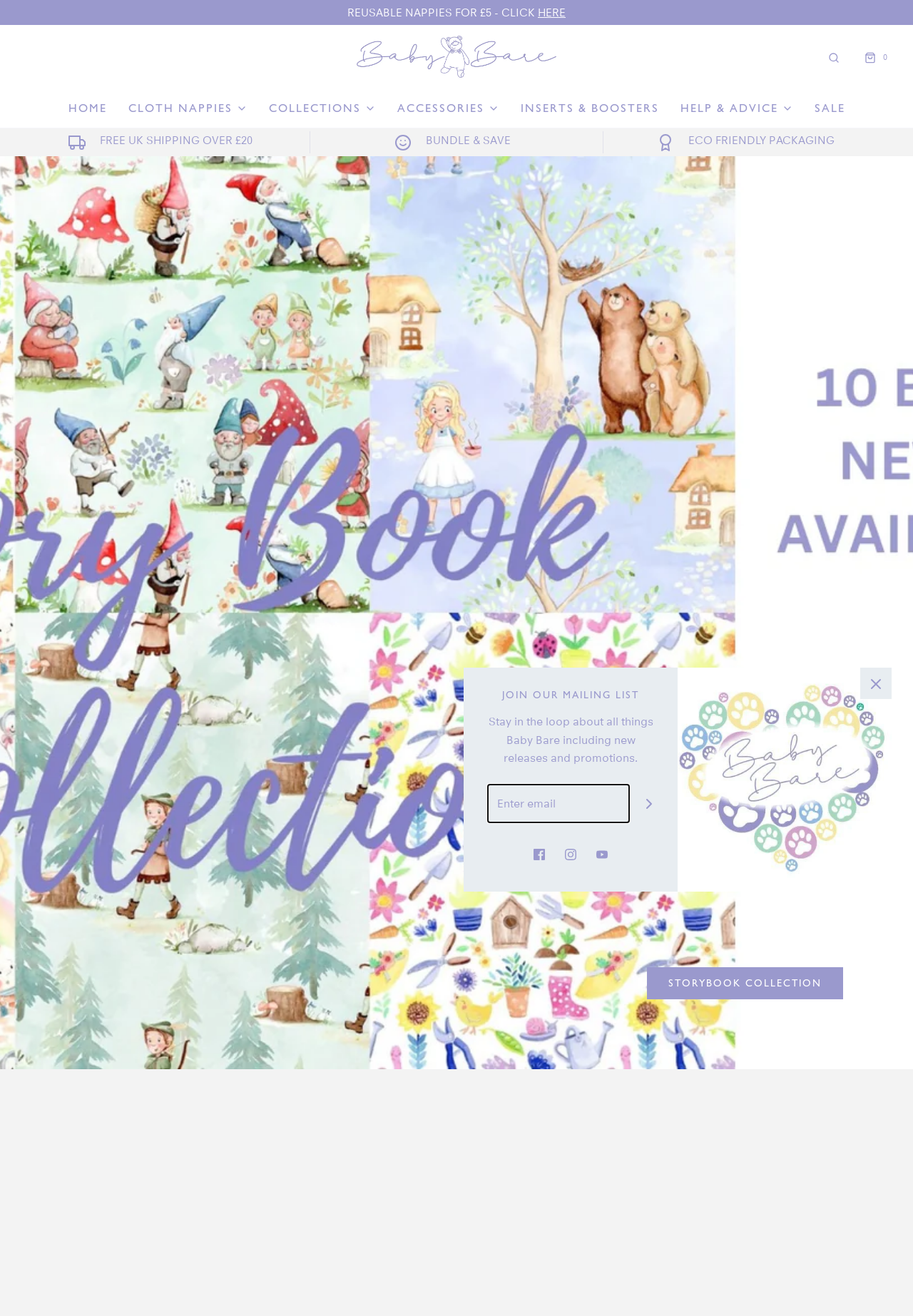Predict the bounding box for the UI component with the following description: "YouTube icon".

[0.642, 0.637, 0.677, 0.661]